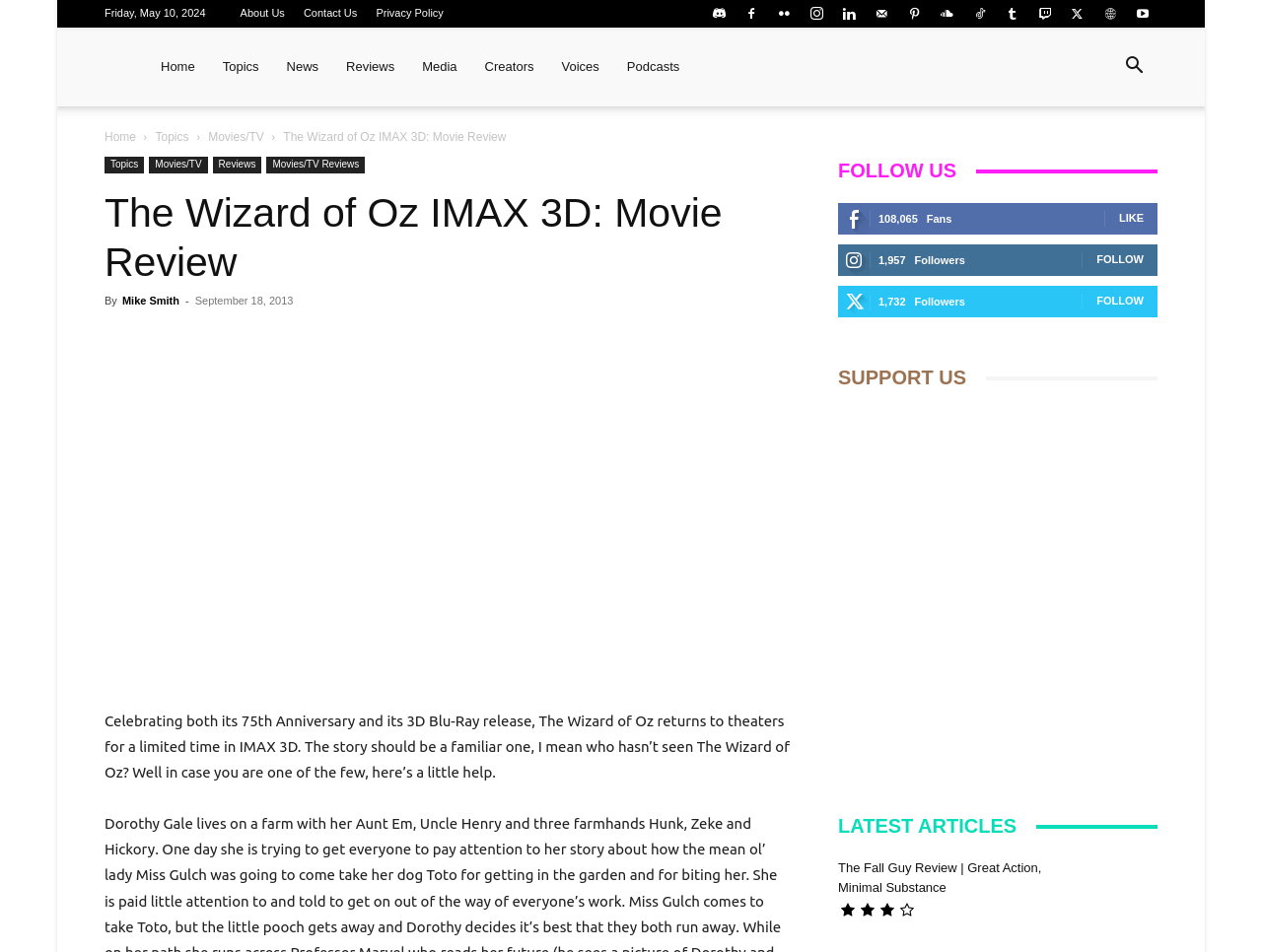Can you show the bounding box coordinates of the region to click on to complete the task described in the instruction: "Click the Search button"?

[0.88, 0.063, 0.917, 0.08]